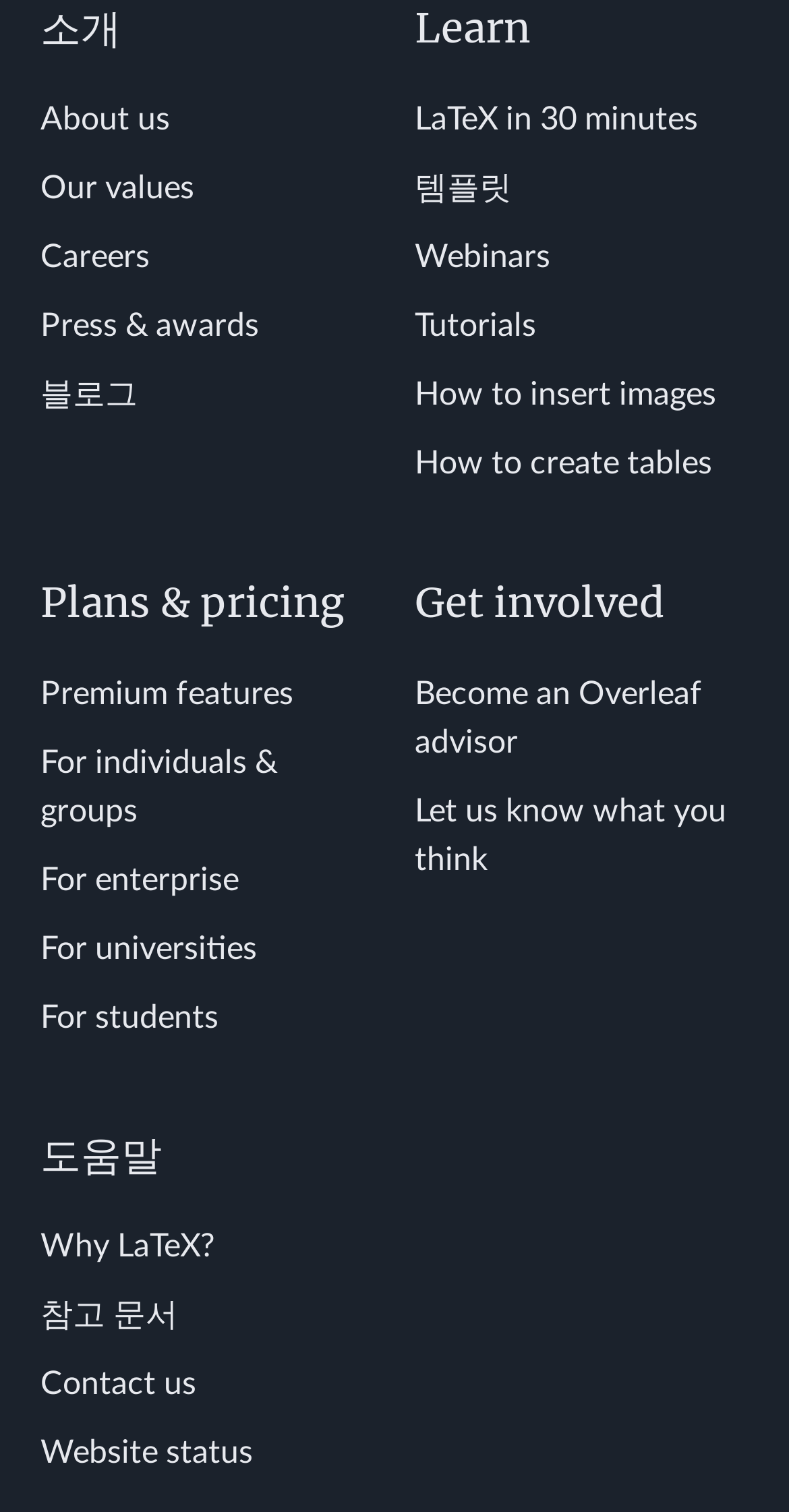Examine the image and give a thorough answer to the following question:
How many links are under the '소개' heading?

I counted the number of links under the '소개' heading, which are 'About us', 'Our values', 'Careers', 'Press & awards', '블로그', and none others. There are 6 links in total.